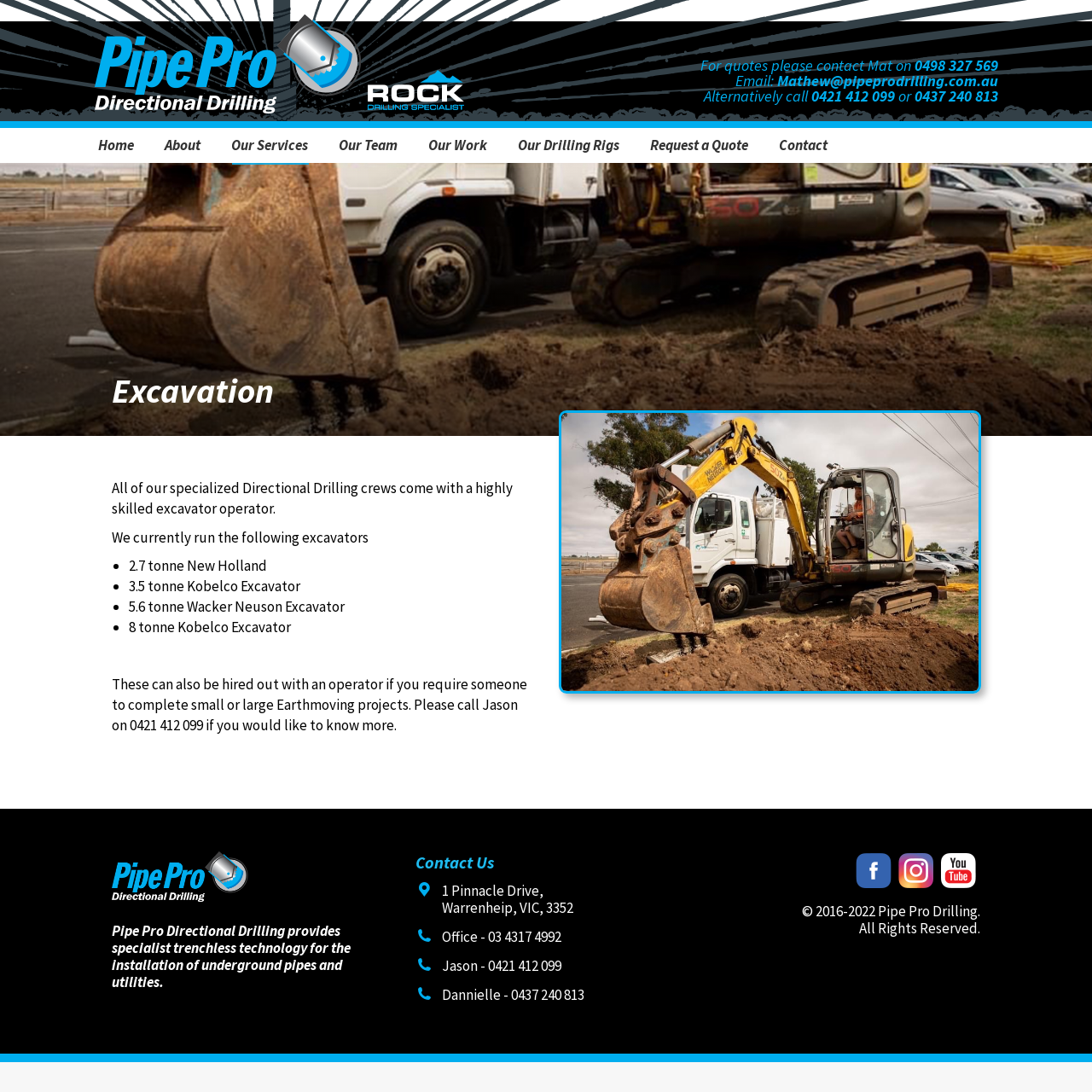Identify the bounding box of the HTML element described here: "Contact". Provide the coordinates as four float numbers between 0 and 1: [left, top, right, bottom].

None